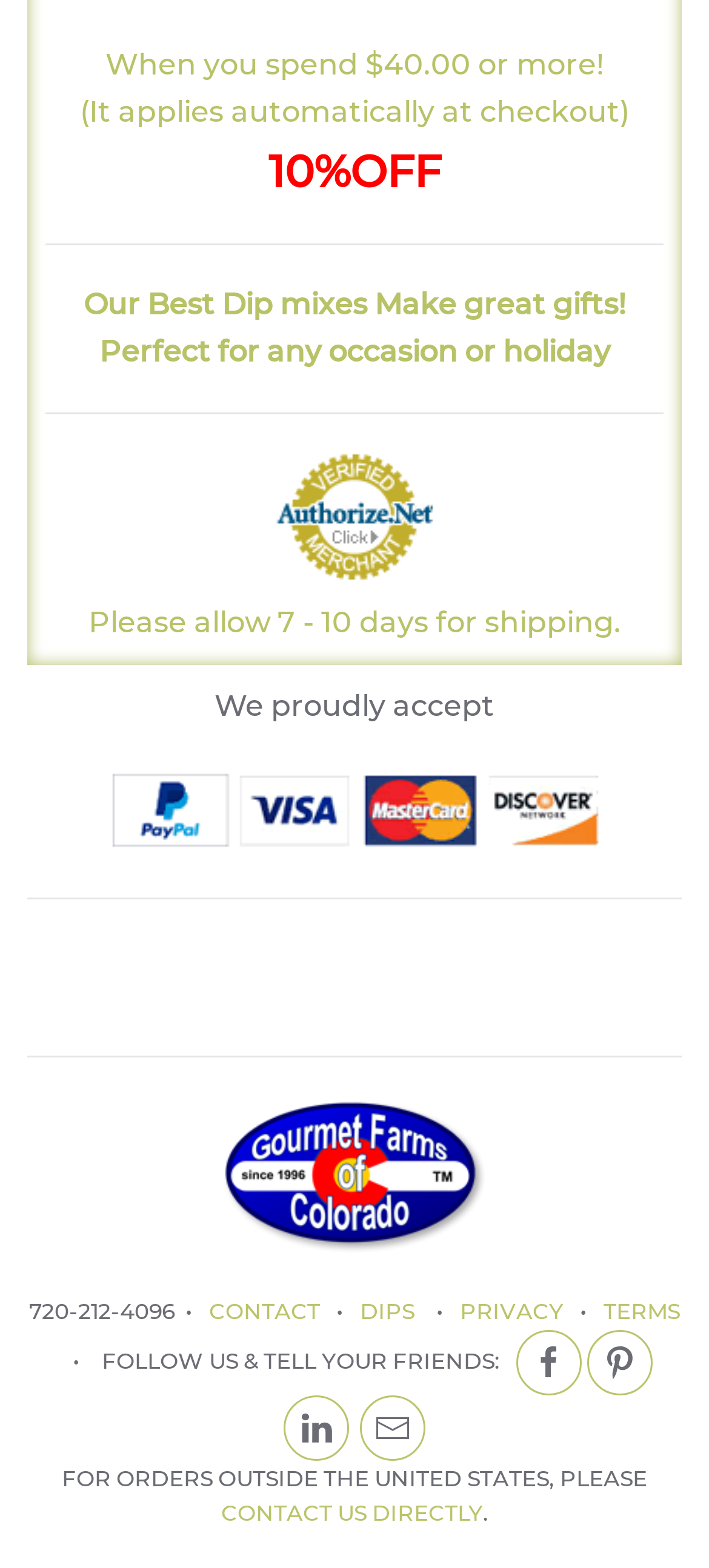Determine the bounding box coordinates for the clickable element required to fulfill the instruction: "Click to verify Authorize.Net Merchant". Provide the coordinates as four float numbers between 0 and 1, i.e., [left, top, right, bottom].

[0.385, 0.287, 0.615, 0.371]